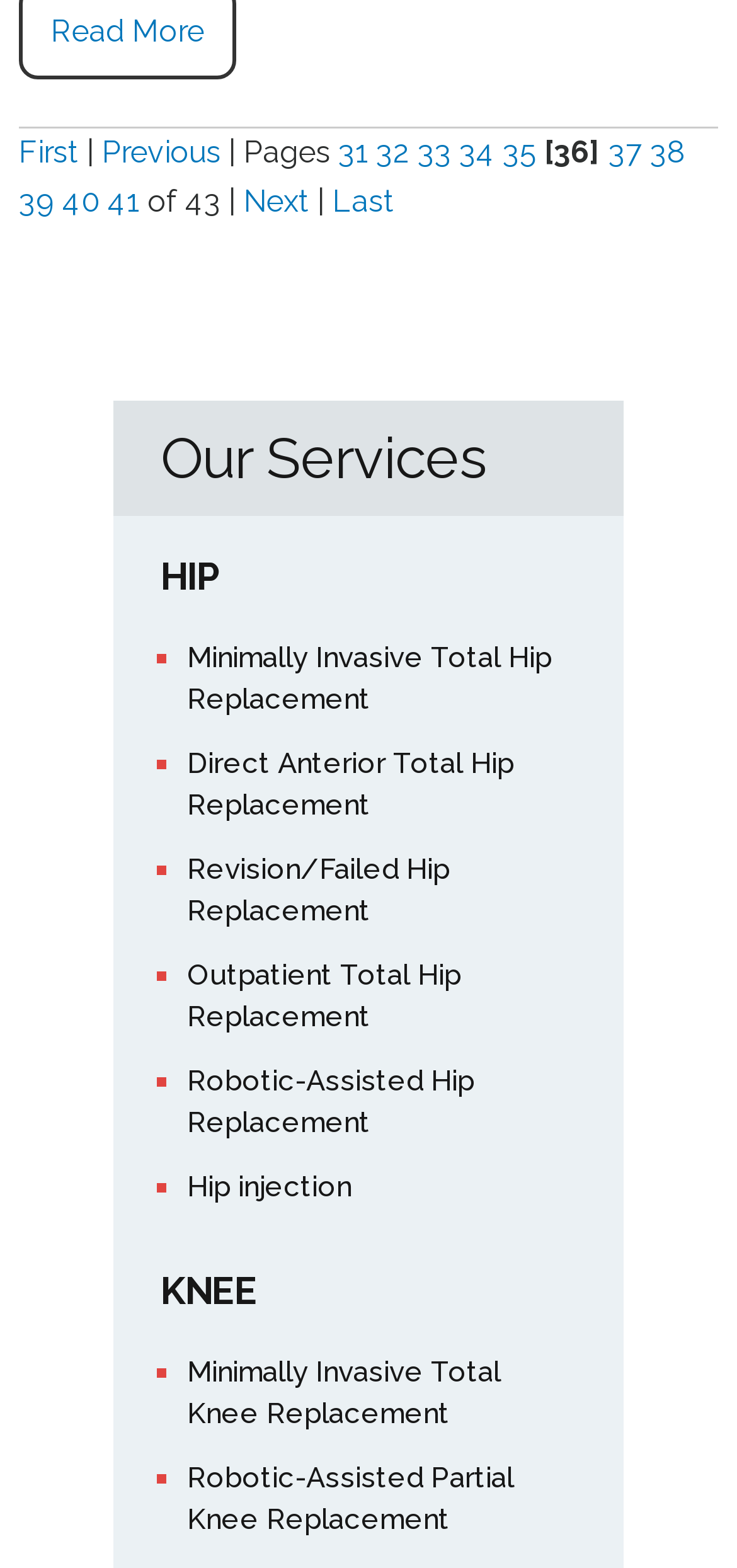Given the element description, predict the bounding box coordinates in the format (top-left x, top-left y, bottom-right x, bottom-right y). Make sure all values are between 0 and 1. Here is the element description: Tank

None